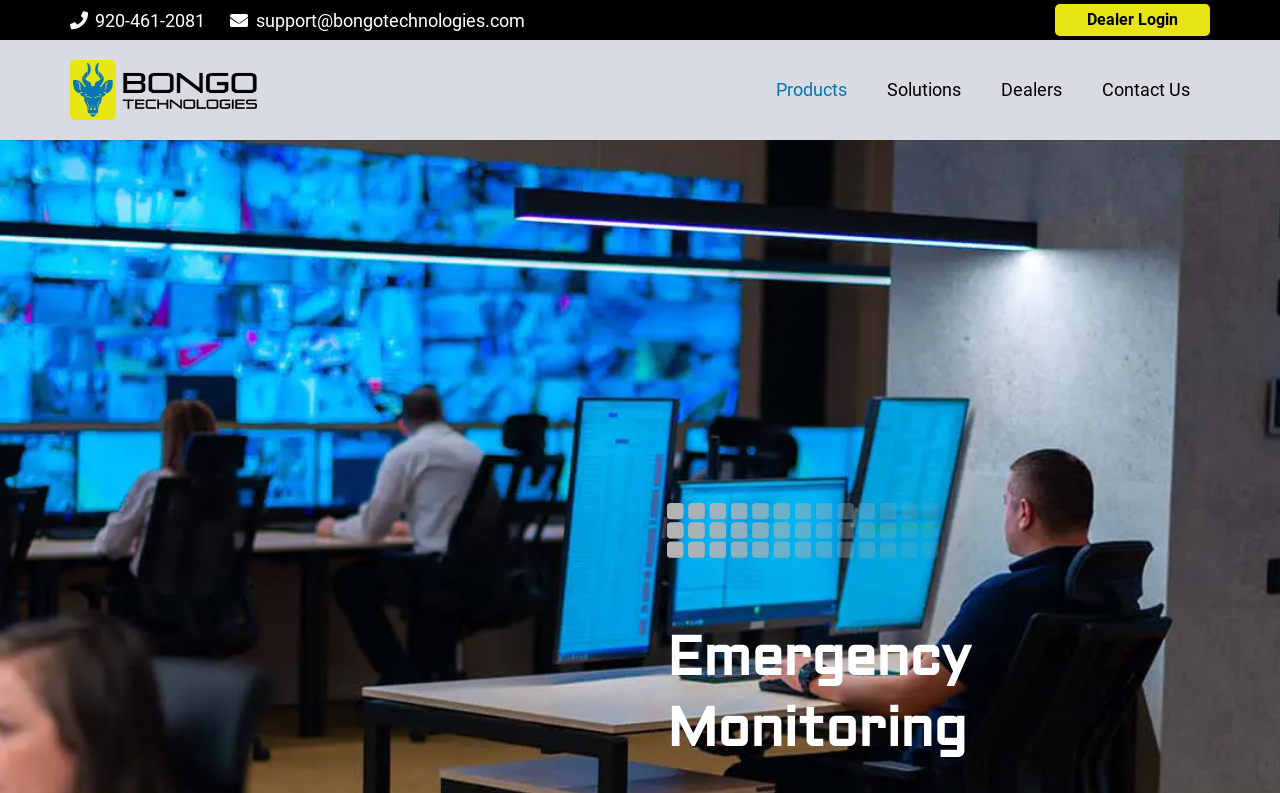Describe in detail what you see on the webpage.

The webpage appears to be the homepage of Bongo Technologies, with a focus on emergency phone monitoring. At the top left, there is a phone number, 920-461-2081, and an email address, support@bongotechnologies.com, which is represented by an envelope icon. 

To the right of the email address, there is a "Dealer Login" link. The BONGO_Logo06 is positioned above the phone number and email address, slightly to the right. 

The main navigation menu is located below the logo, with four links: "Products", "Solutions", "Dealers", and "Contact Us", which are evenly spaced and aligned horizontally. 

The main content of the page is headed by a prominent heading, "Emergency Monitoring", which is positioned at the bottom center of the page.